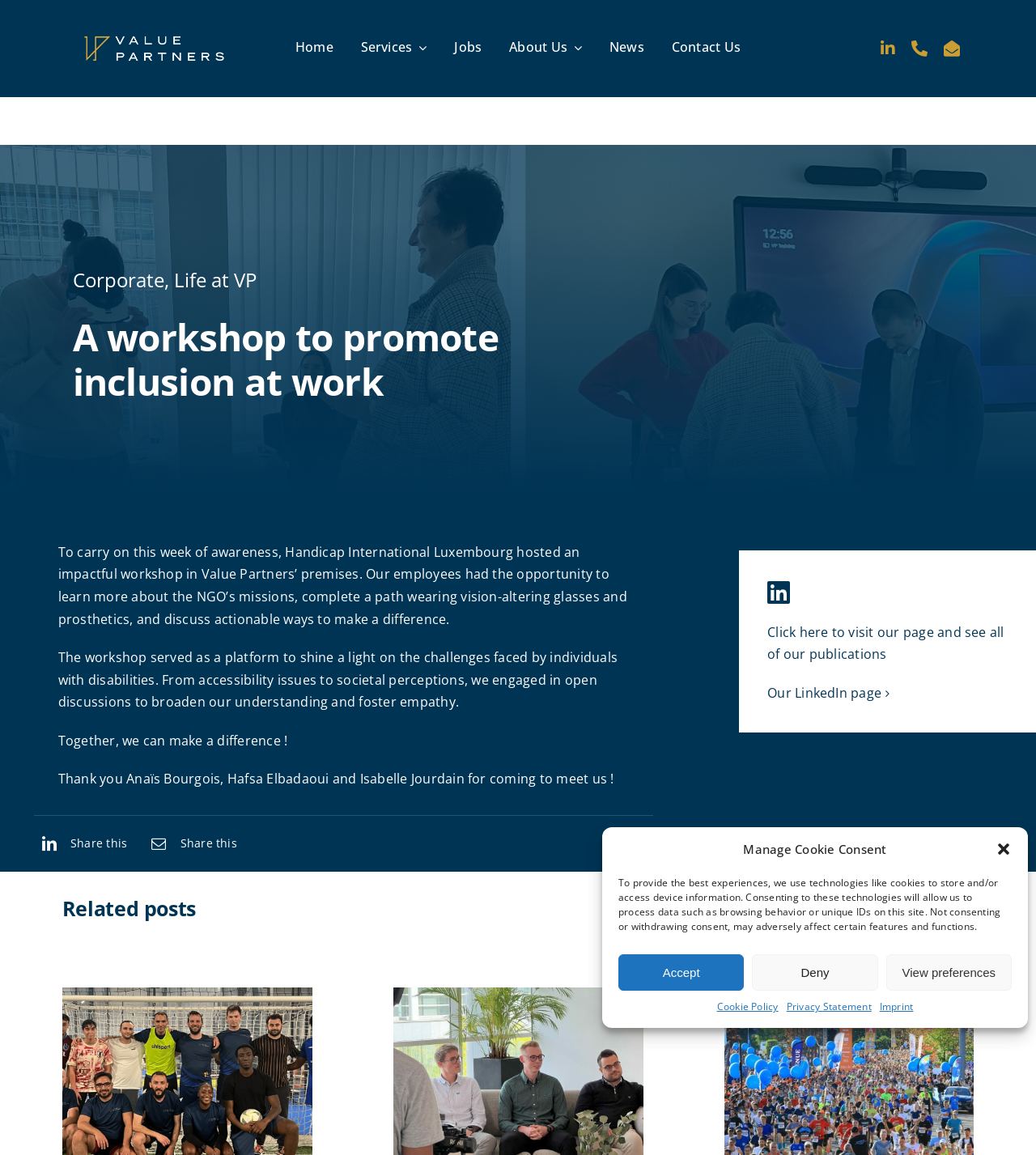Given the description of the UI element: "Share this Share this", predict the bounding box coordinates in the form of [left, top, right, bottom], with each value being a float between 0 and 1.

[0.033, 0.705, 0.63, 0.754]